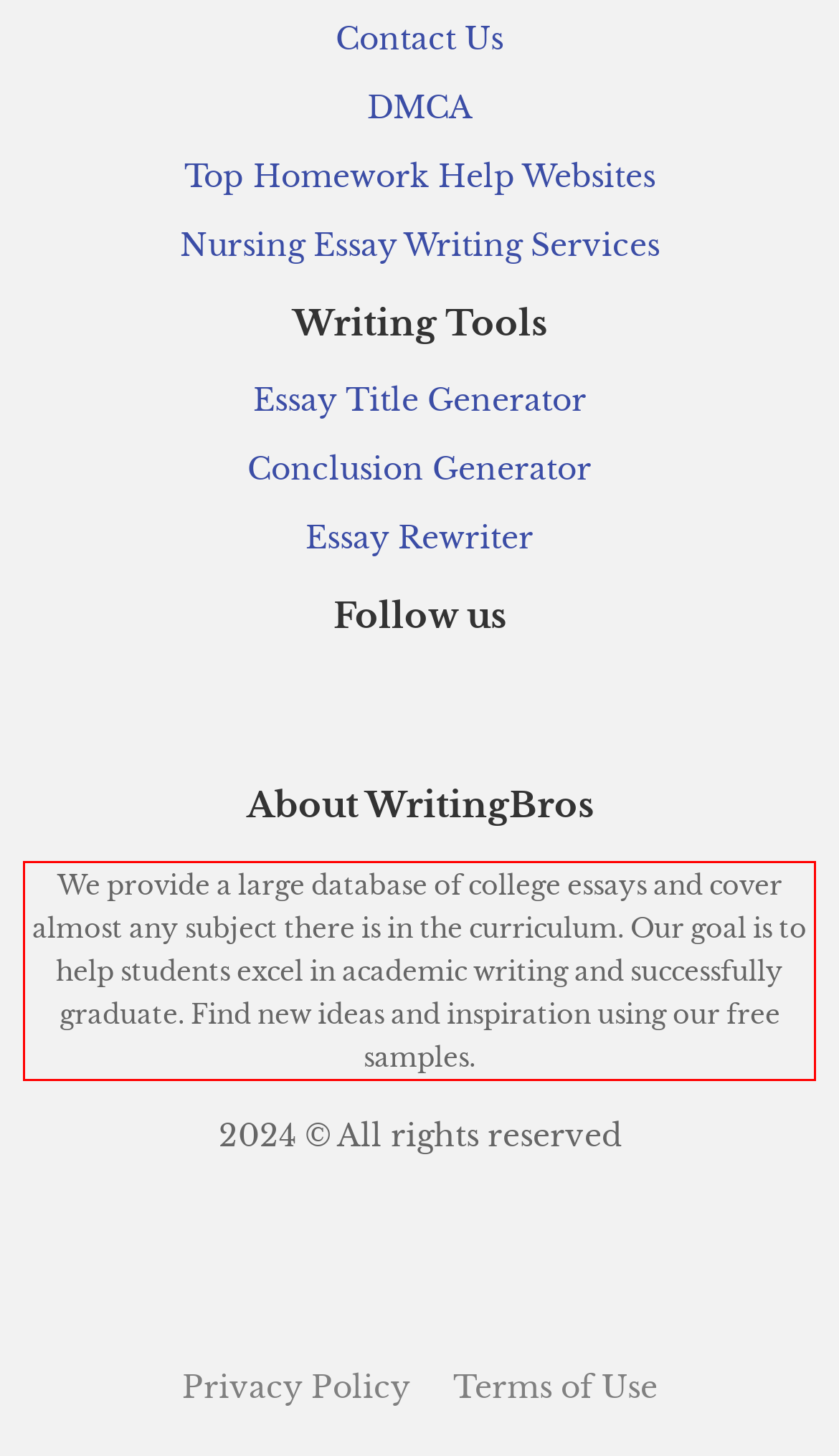Given a webpage screenshot, locate the red bounding box and extract the text content found inside it.

We provide a large database of college essays and cover almost any subject there is in the curriculum. Our goal is to help students excel in academic writing and successfully graduate. Find new ideas and inspiration using our free samples.